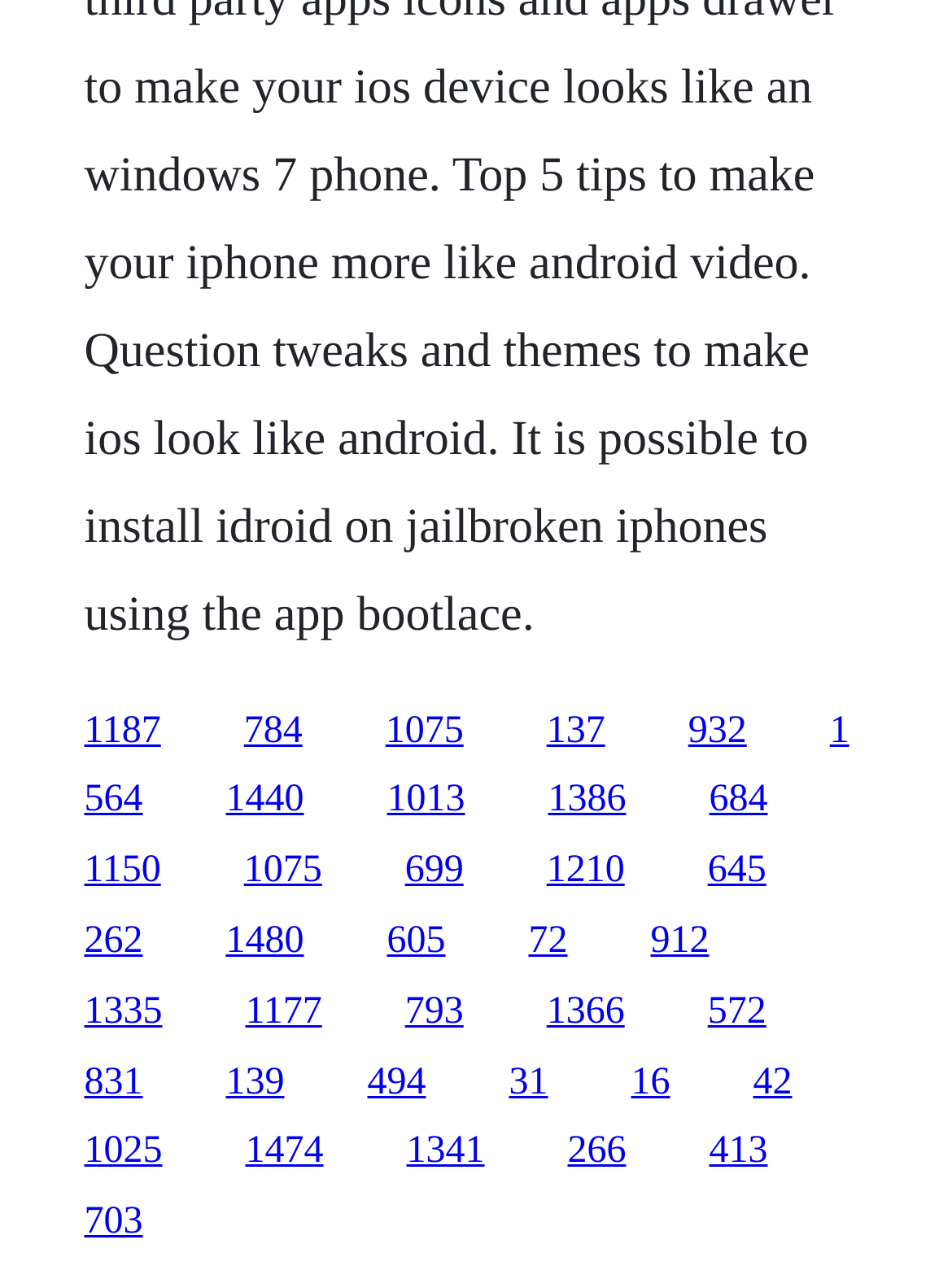Pinpoint the bounding box coordinates of the area that must be clicked to complete this instruction: "go to the fourth link".

[0.574, 0.555, 0.636, 0.587]